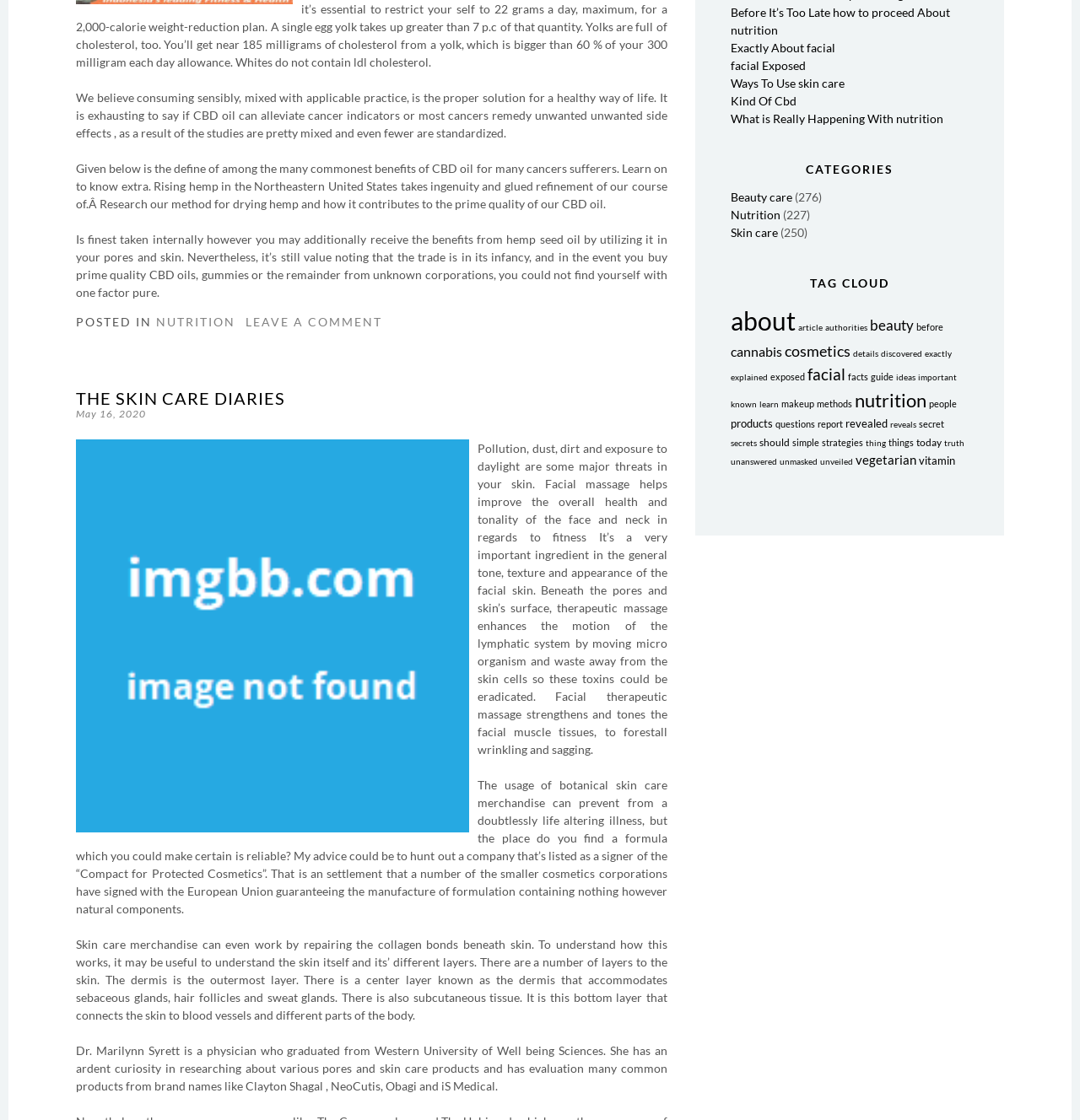Bounding box coordinates are specified in the format (top-left x, top-left y, bottom-right x, bottom-right y). All values are floating point numbers bounded between 0 and 1. Please provide the bounding box coordinate of the region this sentence describes: facial Exposed

[0.676, 0.052, 0.746, 0.065]